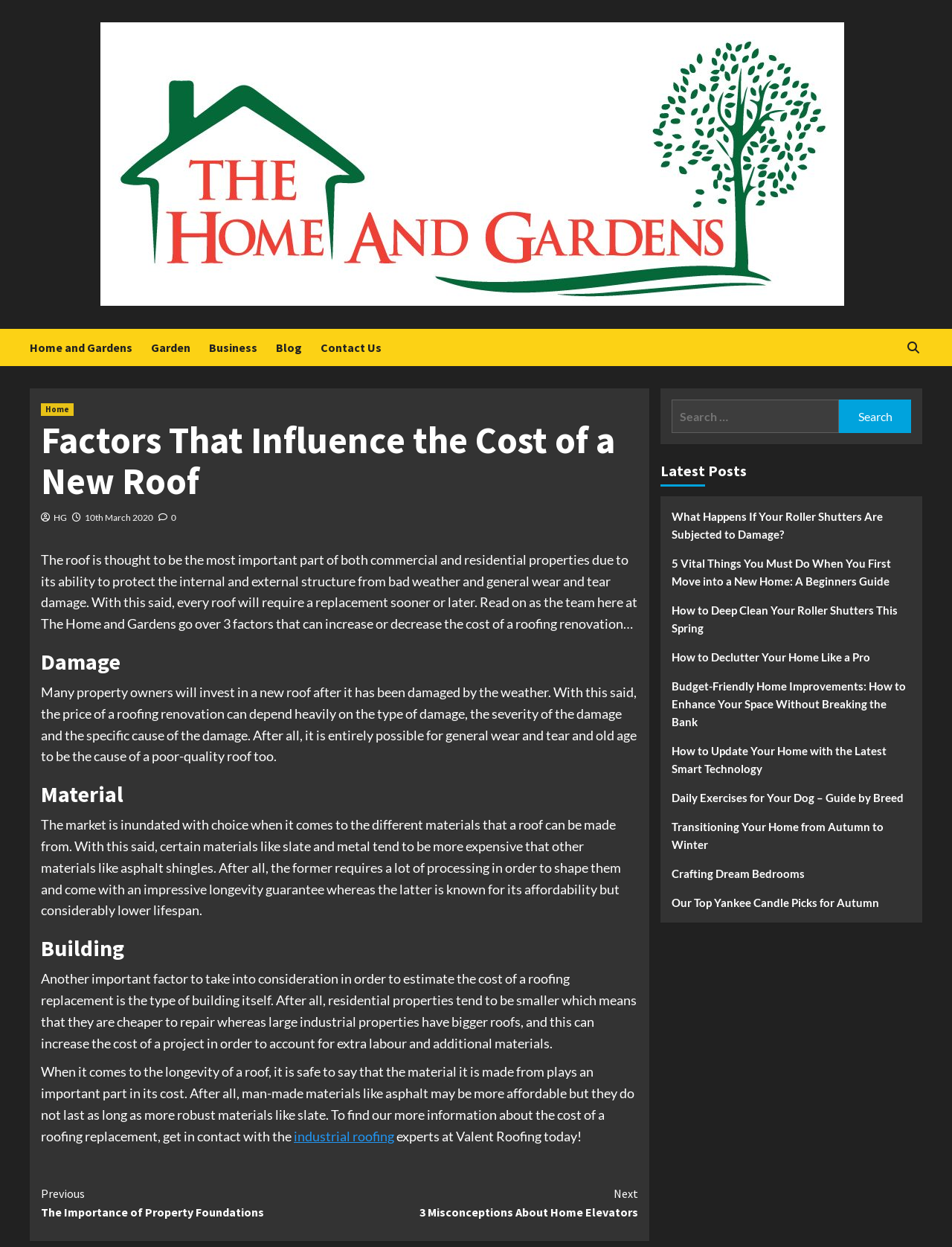Find the bounding box coordinates of the clickable area required to complete the following action: "Read the 'Factors That Influence the Cost of a New Roof' article".

[0.043, 0.337, 0.67, 0.402]